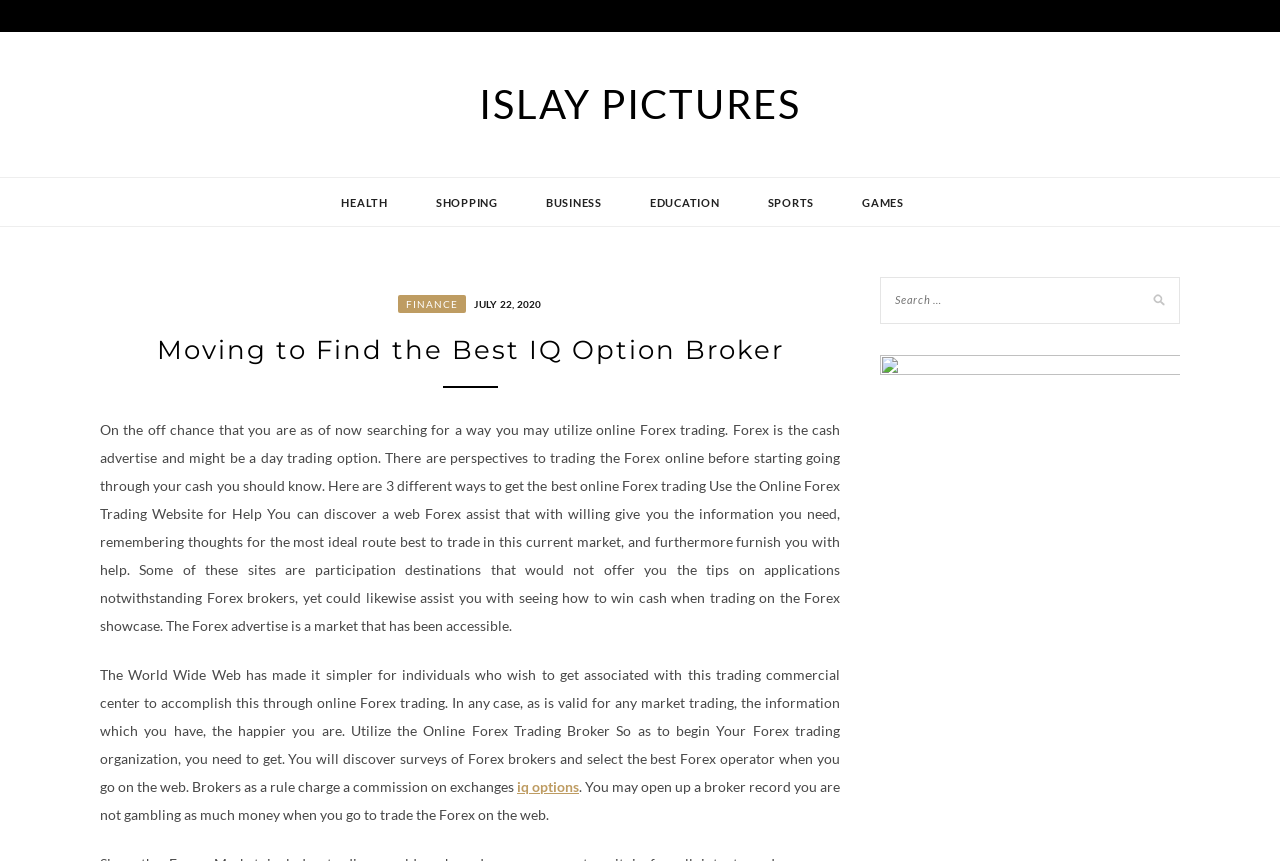Determine the bounding box coordinates for the clickable element to execute this instruction: "go to HEALTH". Provide the coordinates as four float numbers between 0 and 1, i.e., [left, top, right, bottom].

[0.263, 0.207, 0.307, 0.265]